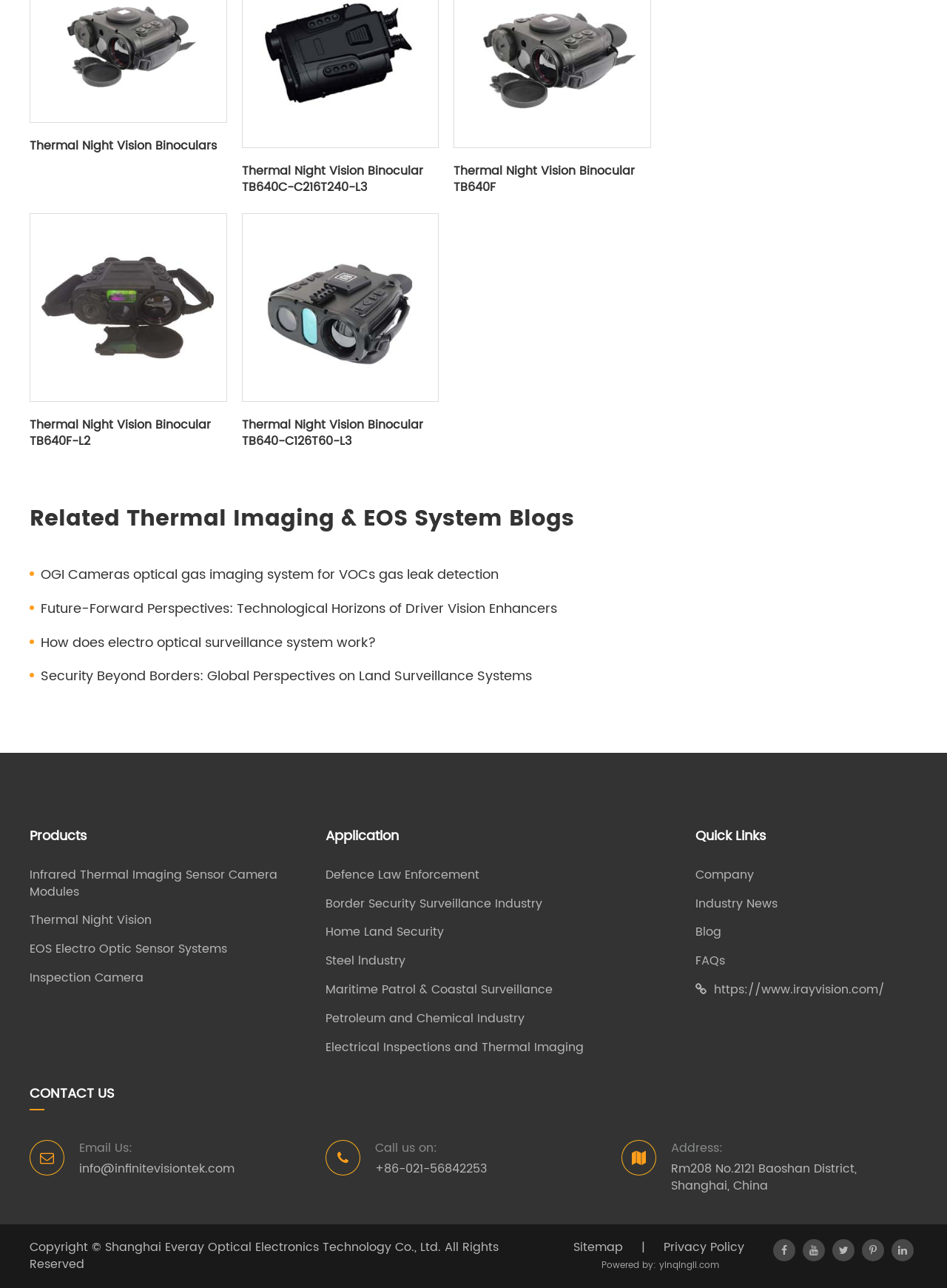What is the company's address?
Provide a short answer using one word or a brief phrase based on the image.

Rm208 No.2121 Baoshan District, Shanghai, China